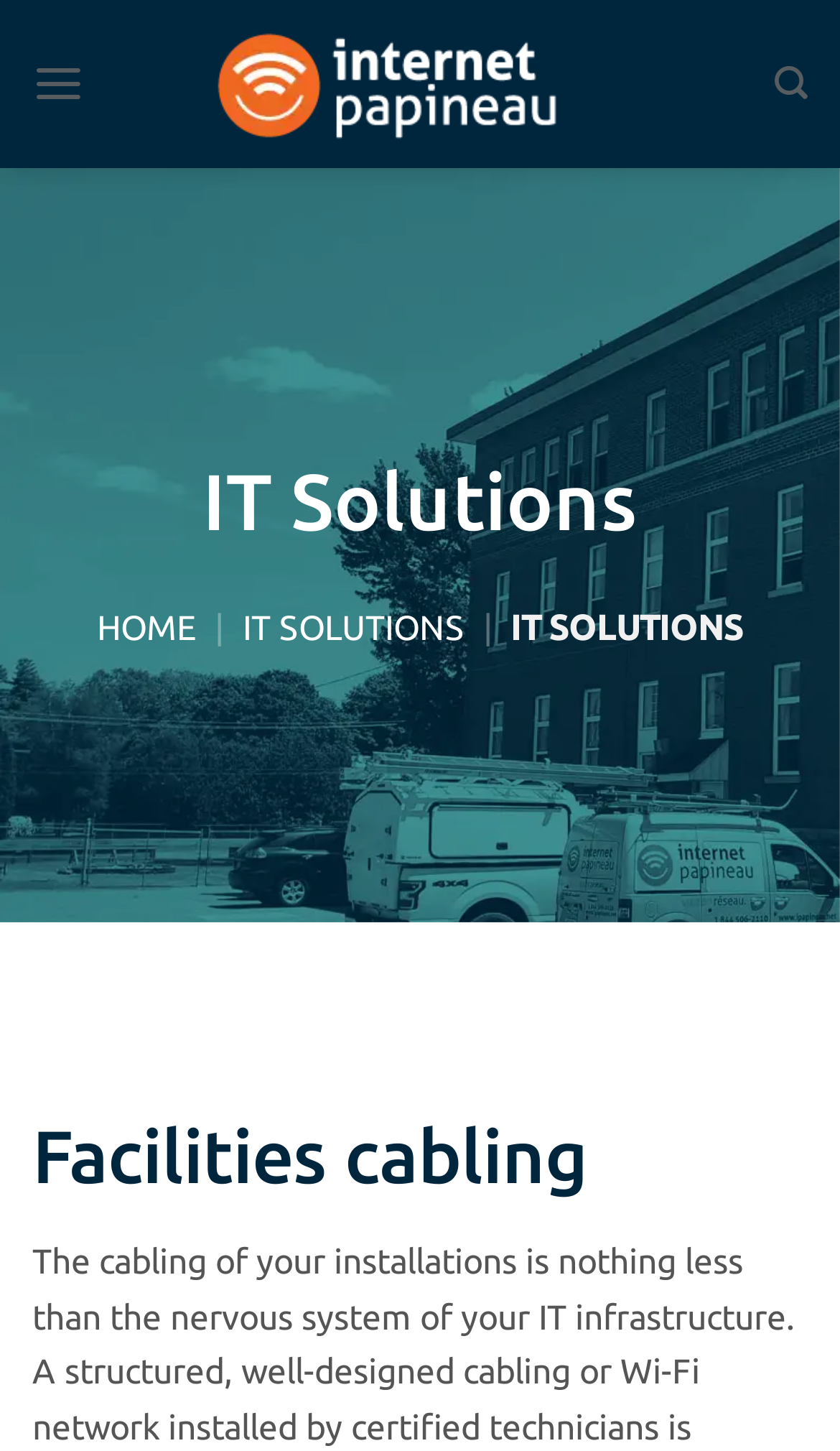Find the bounding box coordinates for the HTML element described in this sentence: "aria-label="Menu"". Provide the coordinates as four float numbers between 0 and 1, in the format [left, top, right, bottom].

[0.038, 0.021, 0.101, 0.094]